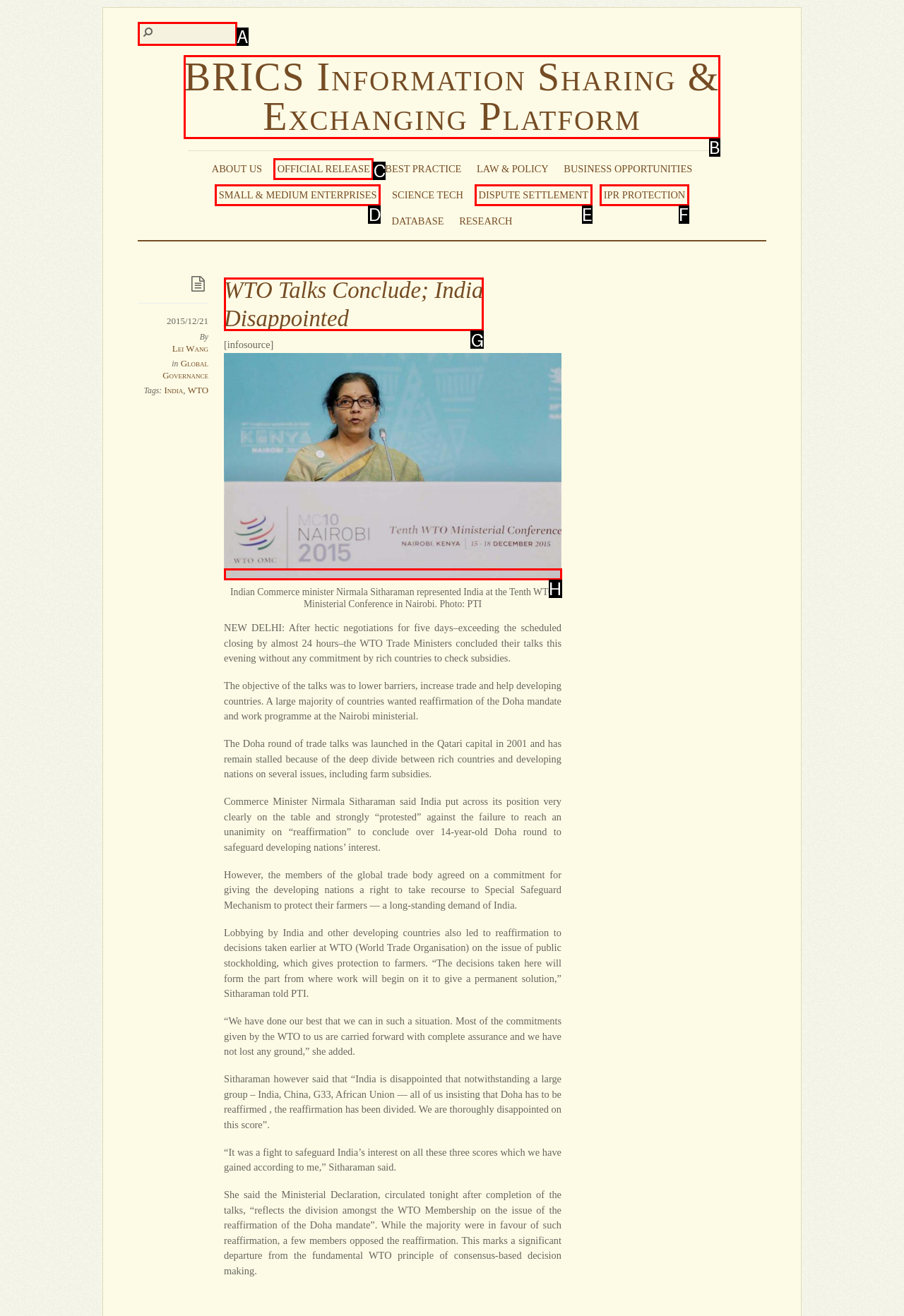Point out the option that aligns with the description: WTO Talks Conclude; India Disappointed
Provide the letter of the corresponding choice directly.

G